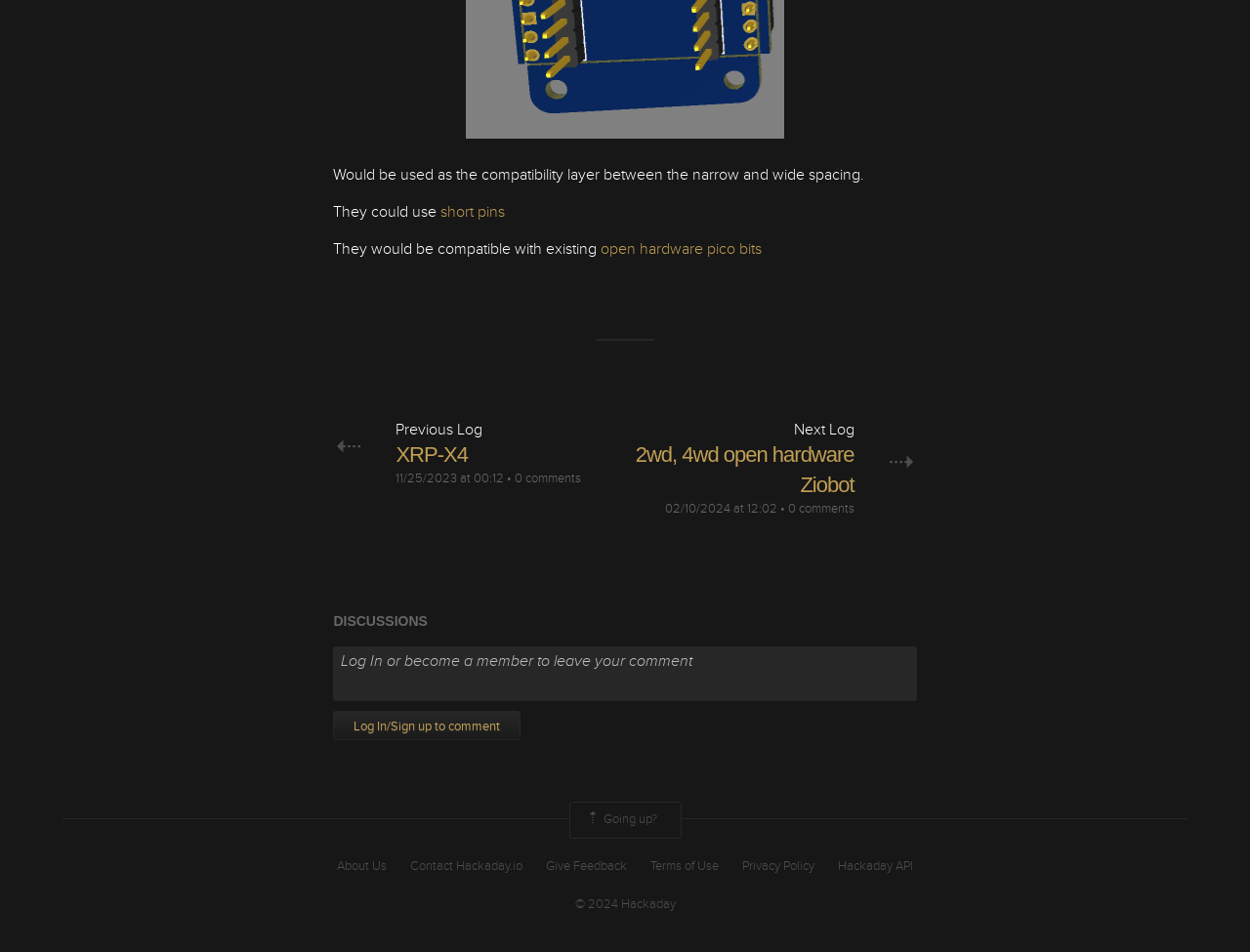How many comments are there on the XRP-X4 log? Examine the screenshot and reply using just one word or a brief phrase.

0